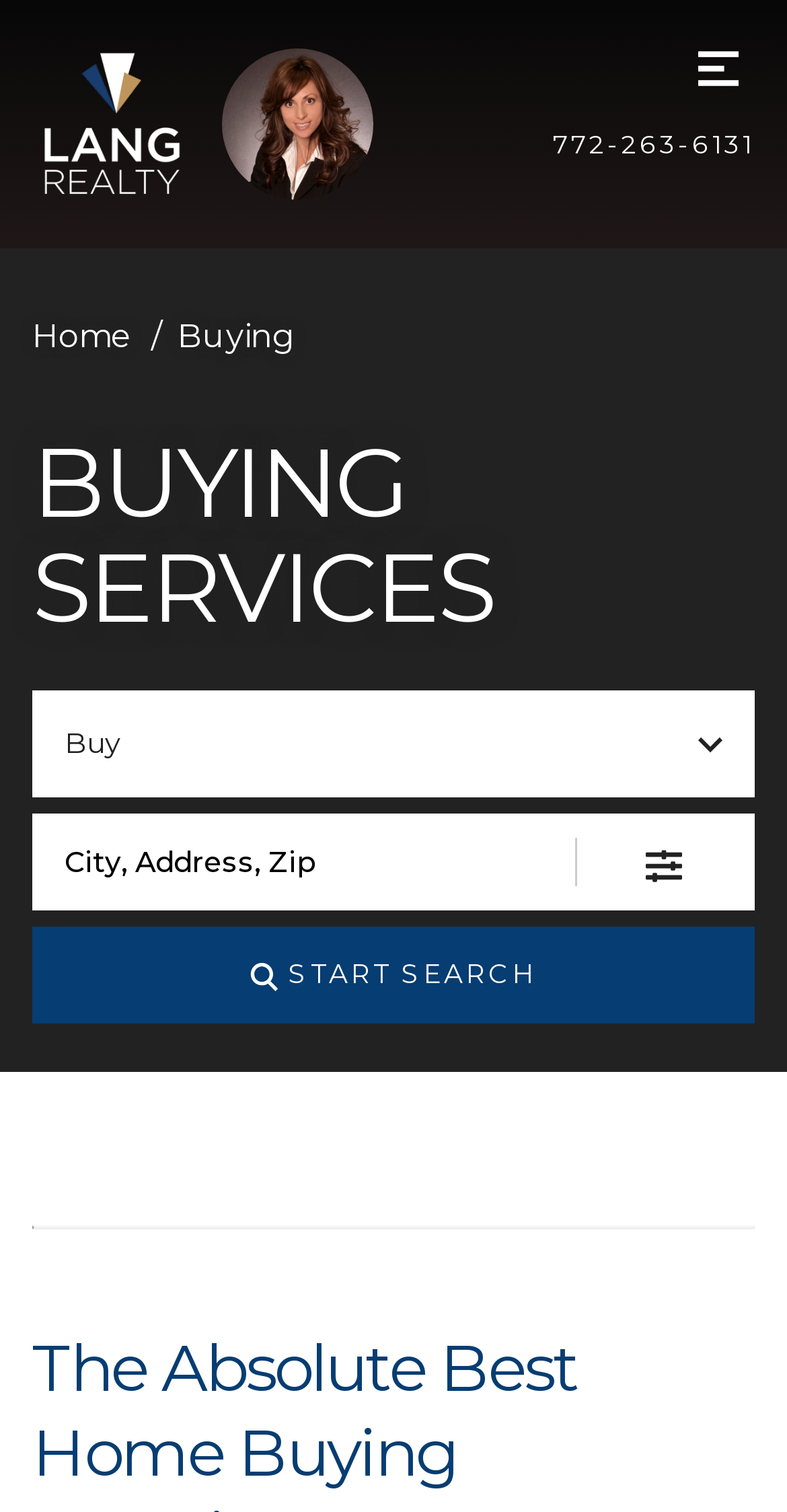How many buttons are there on the webpage?
Please provide a single word or phrase based on the screenshot.

4